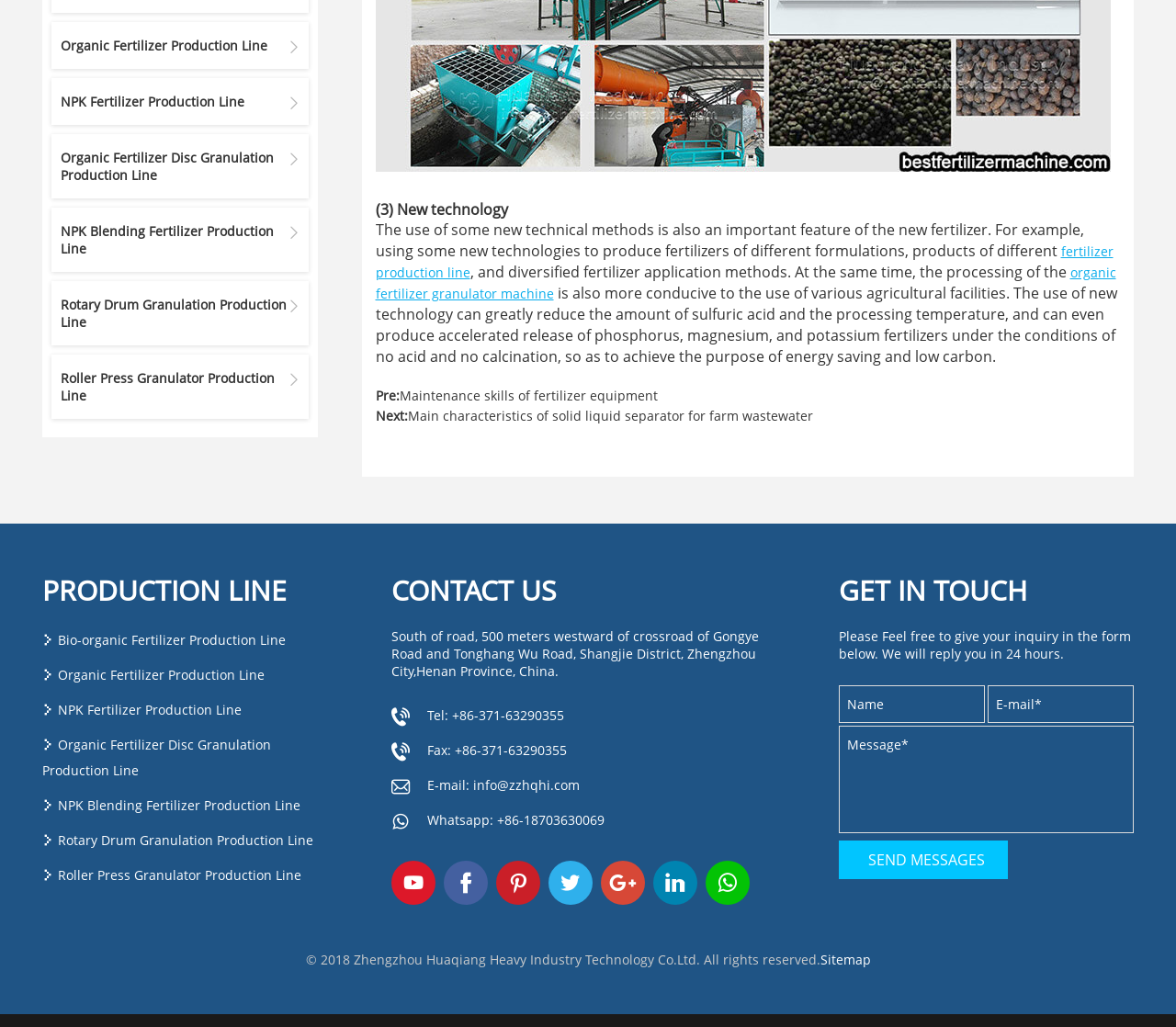Please identify the bounding box coordinates of the element's region that should be clicked to execute the following instruction: "Click on the 'CONTACT US' link". The bounding box coordinates must be four float numbers between 0 and 1, i.e., [left, top, right, bottom].

[0.333, 0.556, 0.667, 0.593]